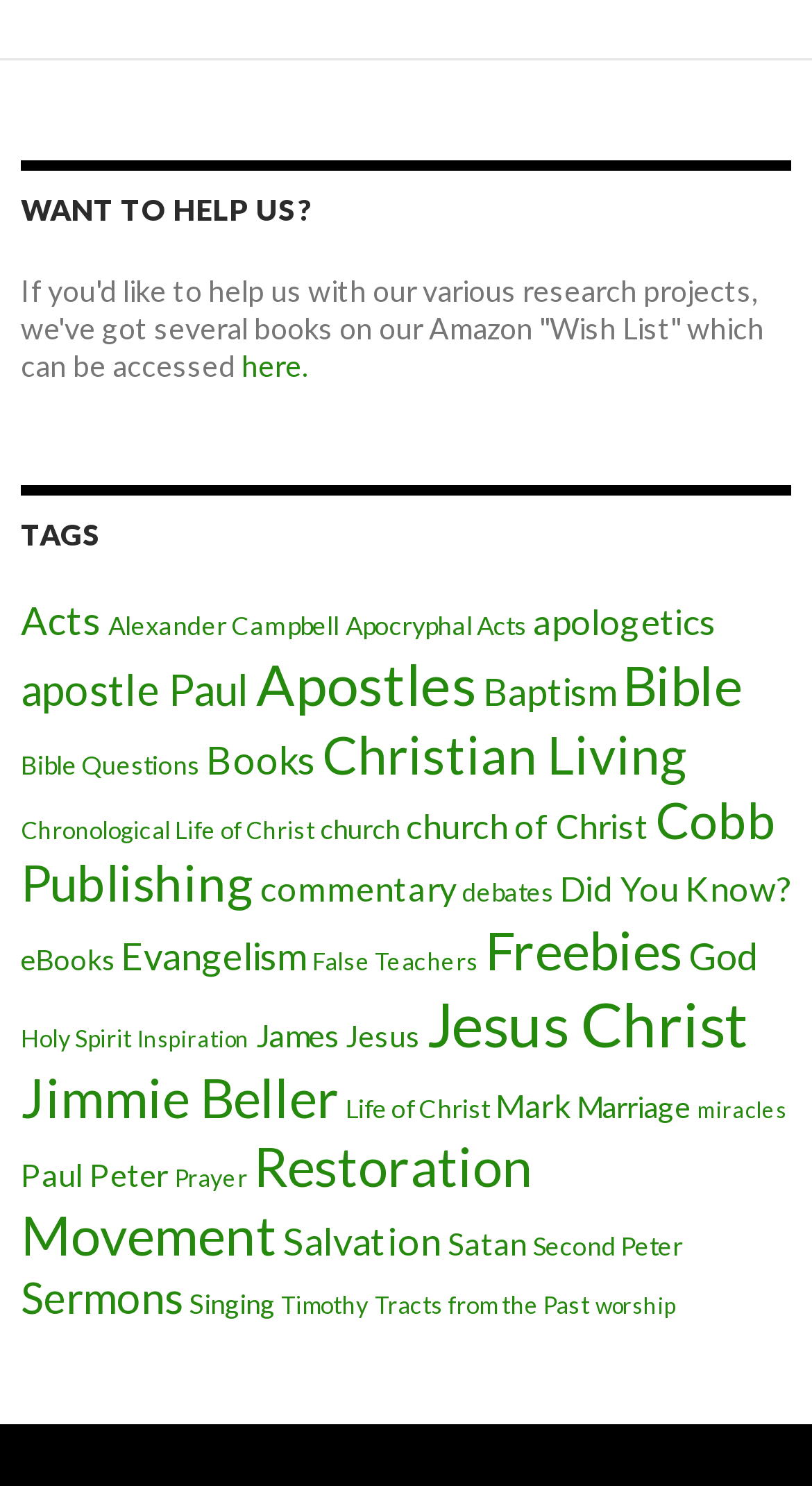How many items are related to Jesus Christ?
Respond to the question with a single word or phrase according to the image.

117